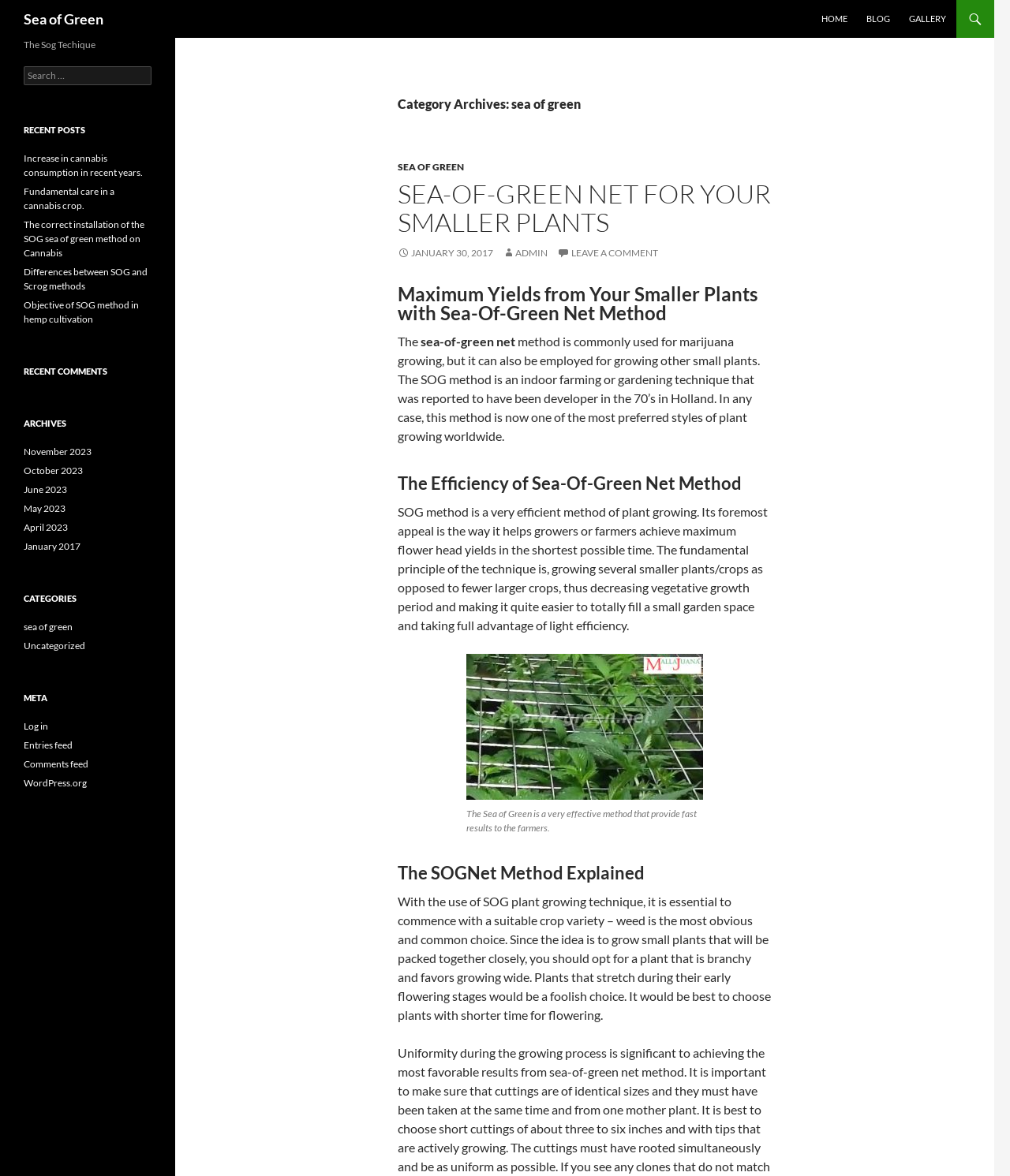Pinpoint the bounding box coordinates for the area that should be clicked to perform the following instruction: "View the recent post about Increase in cannabis consumption in recent years".

[0.023, 0.129, 0.141, 0.152]